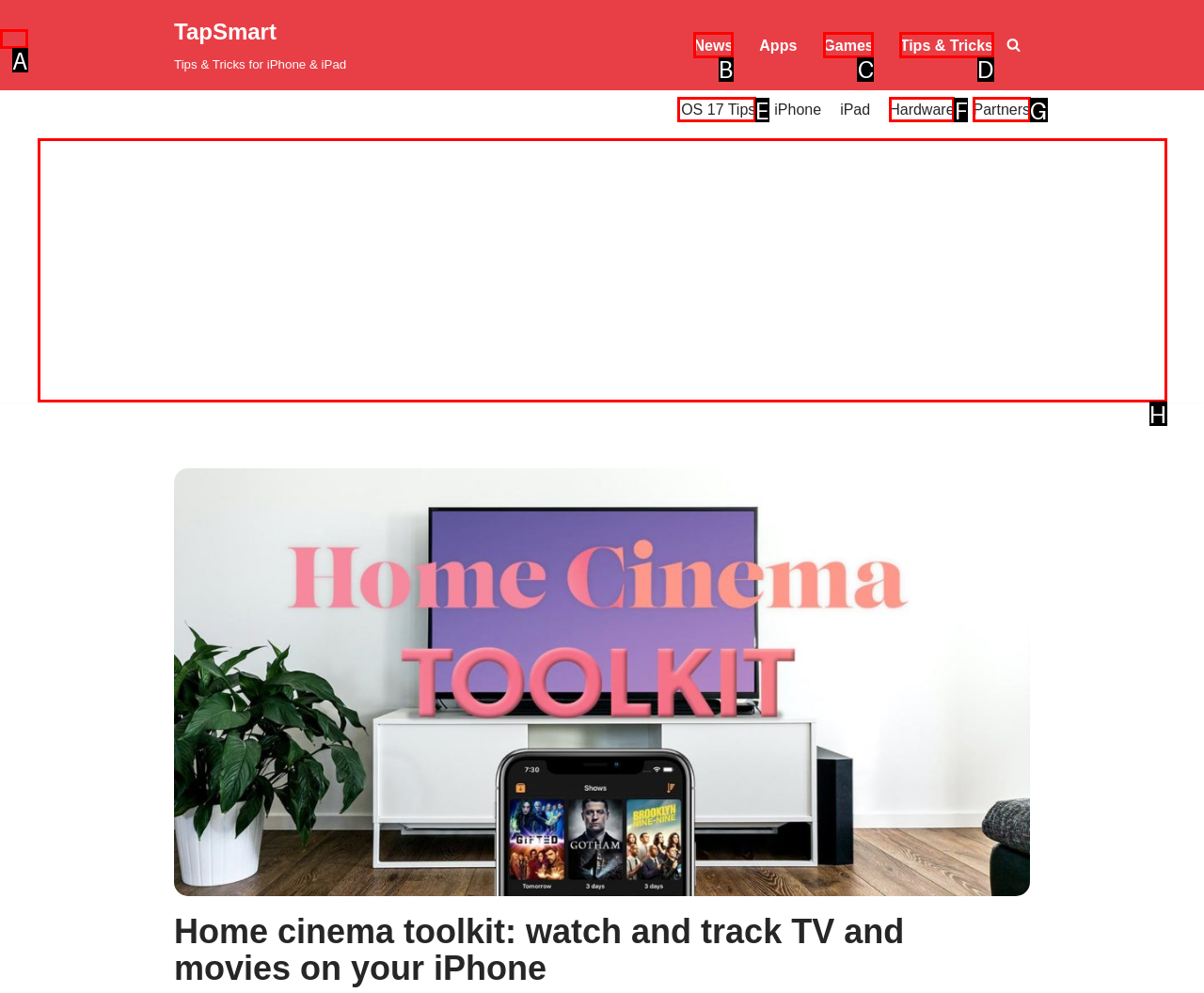Select the appropriate HTML element to click for the following task: skip to content
Answer with the letter of the selected option from the given choices directly.

A